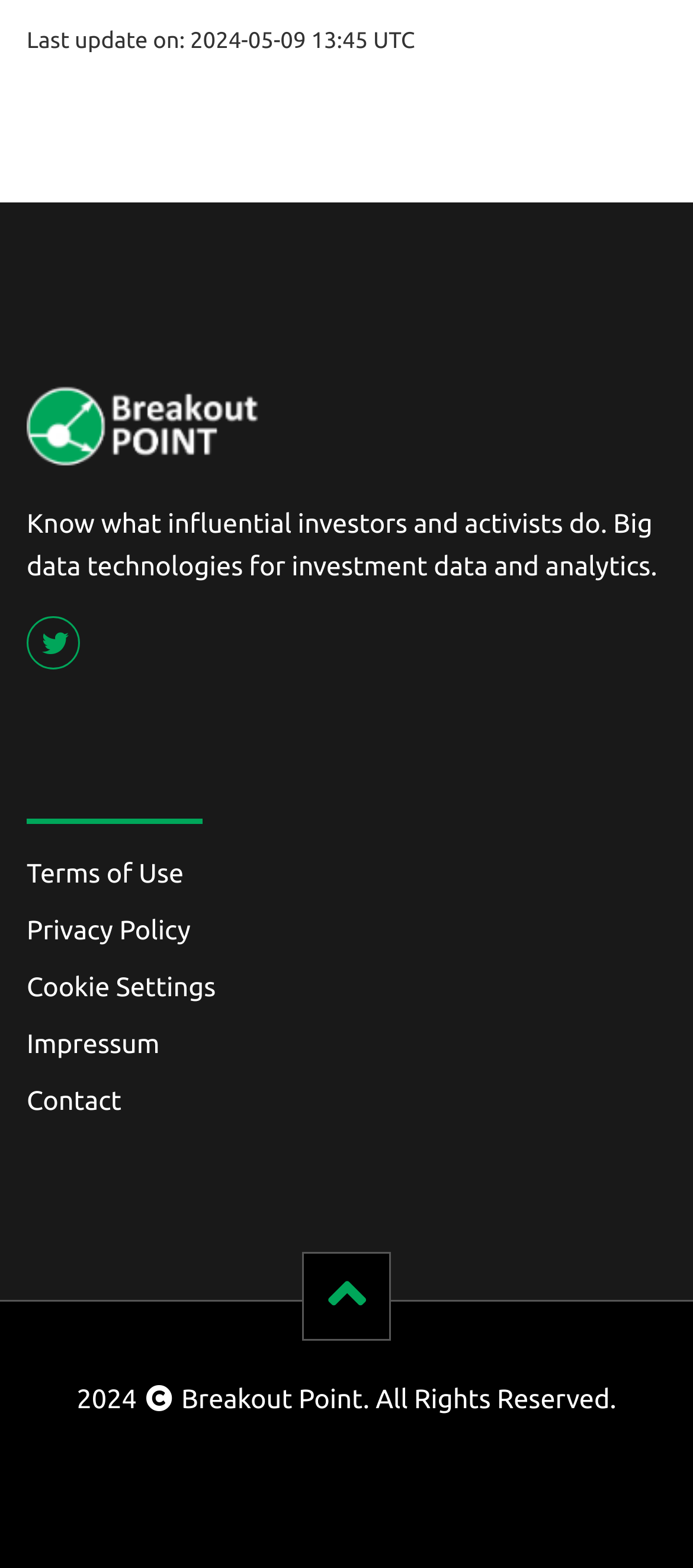Please reply to the following question using a single word or phrase: 
What is the year mentioned at the bottom of the page?

2024